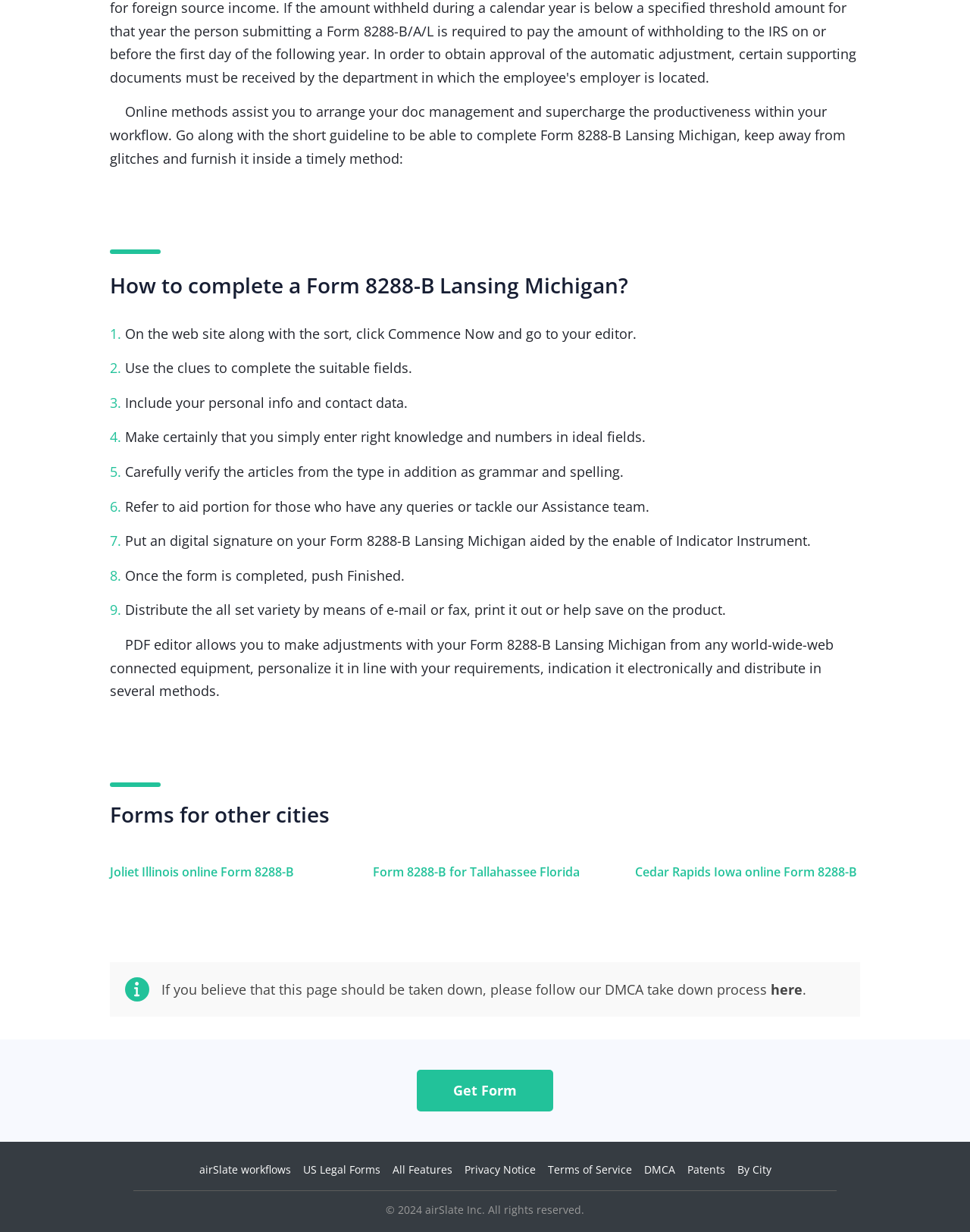What are the options to distribute the completed form?
Carefully analyze the image and provide a detailed answer to the question.

Once the form is completed, it can be distributed through email, fax, printed out, or saved on the device, as stated in the StaticText element with ID 322.